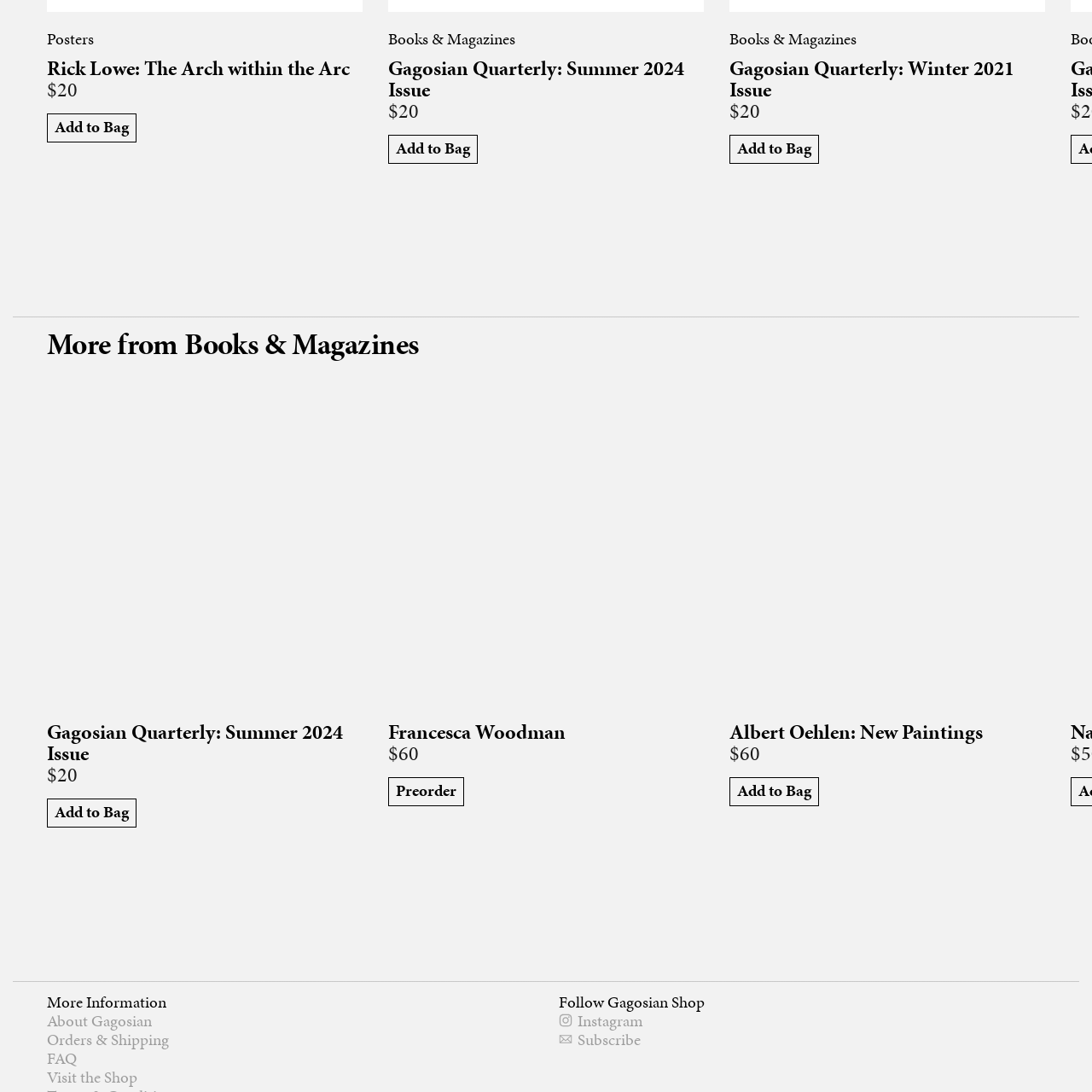Focus on the section marked by the red bounding box and reply with a single word or phrase: What style is characteristic of Lichtenstein's work?

Comic strip aesthetics